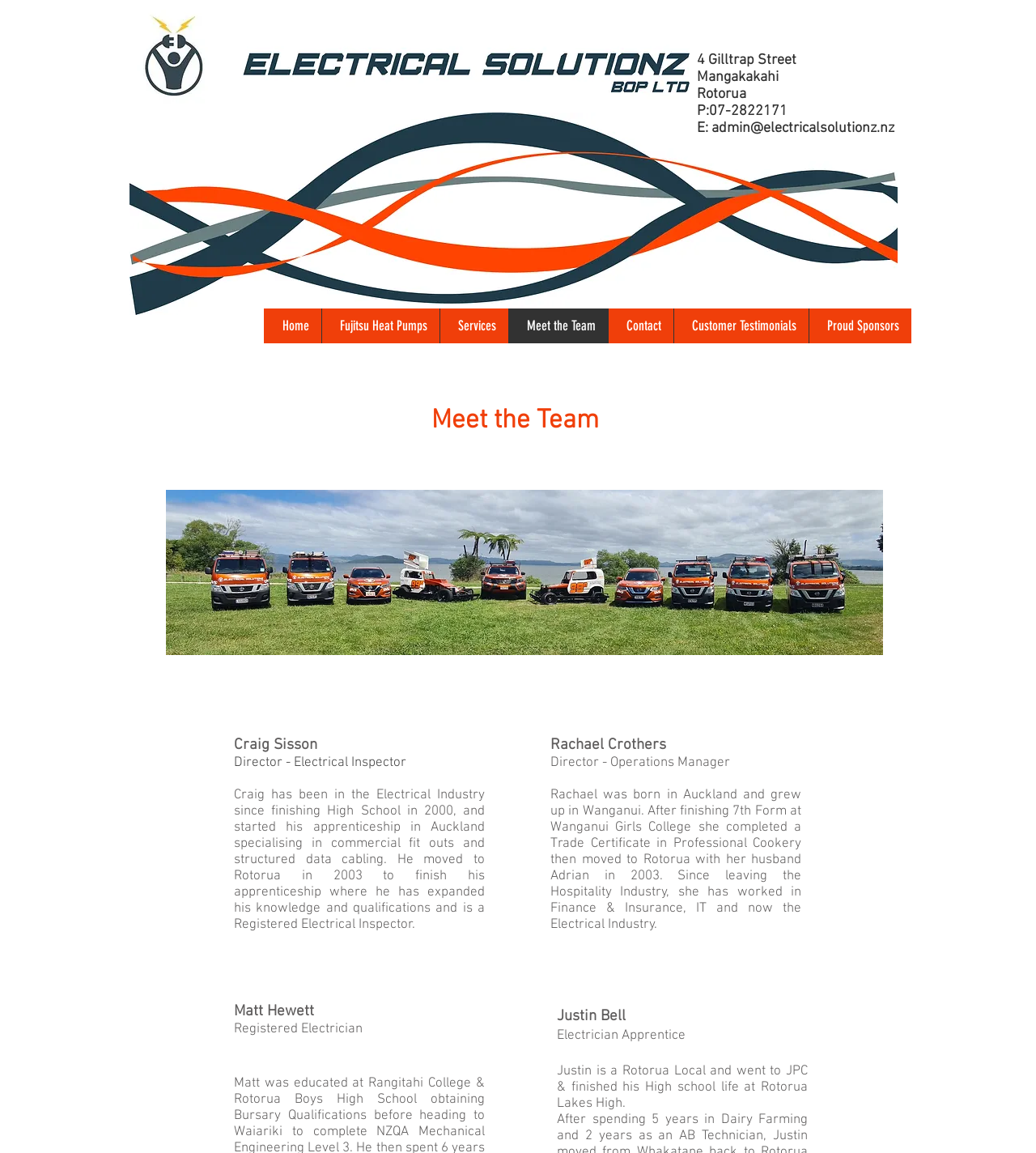Please provide a comprehensive response to the question below by analyzing the image: 
What is Craig Sisson's occupation?

I found Craig Sisson's occupation by looking at the static text elements below his name, which describe his role as Director and Electrical Inspector.